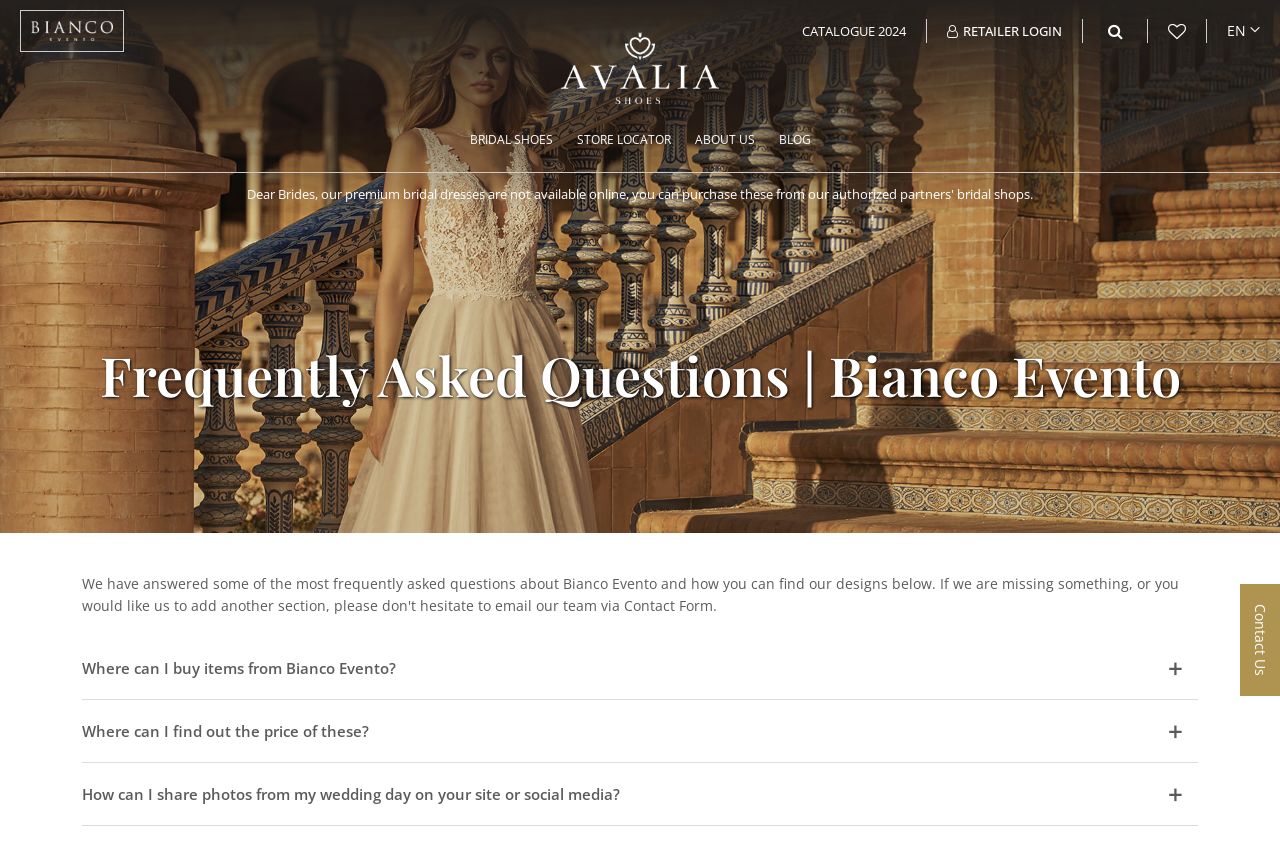What is the purpose of the 'STORE LOCATOR' menu item?
Please provide a detailed and thorough answer to the question.

The 'STORE LOCATOR' menu item is likely used to find the locations of Bianco Evento stores, allowing customers to visit and purchase items in person.